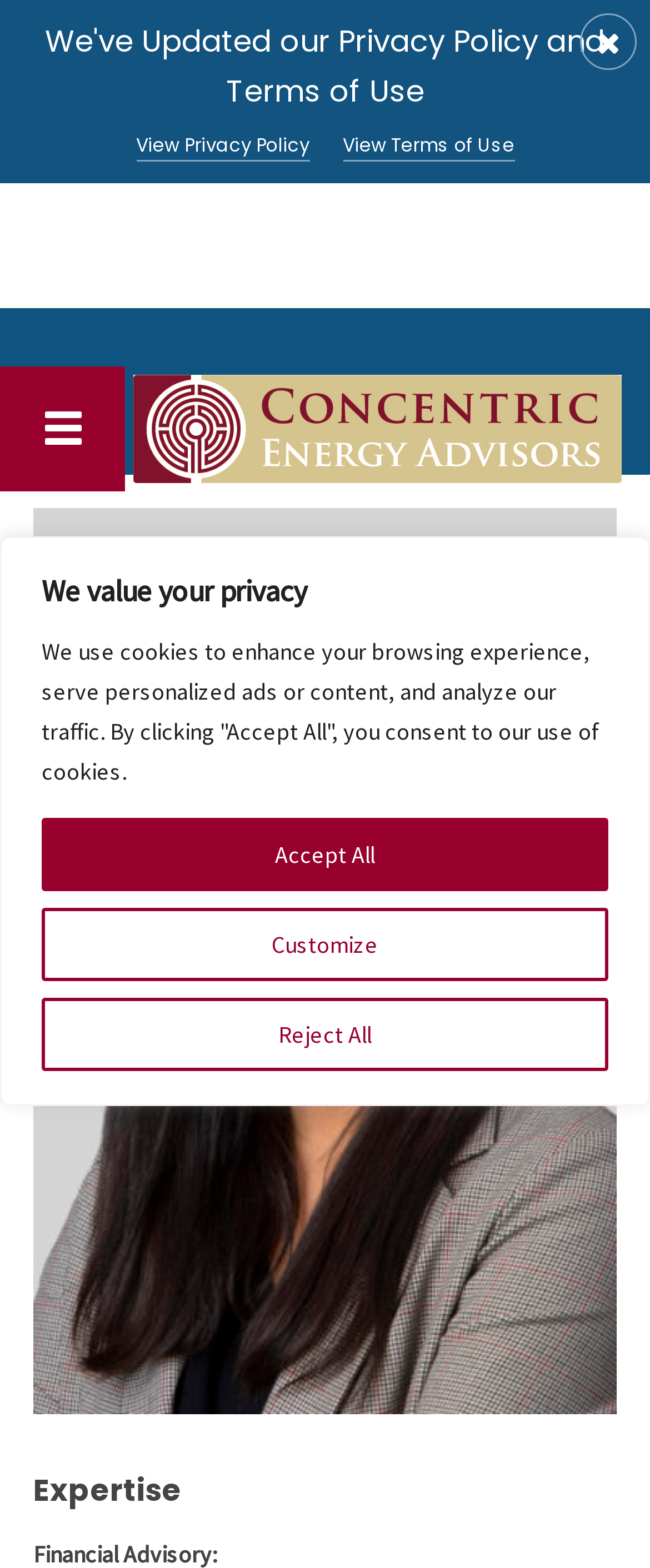Extract the bounding box coordinates for the described element: "aria-label="Instagram - Black Circle"". The coordinates should be represented as four float numbers between 0 and 1: [left, top, right, bottom].

None